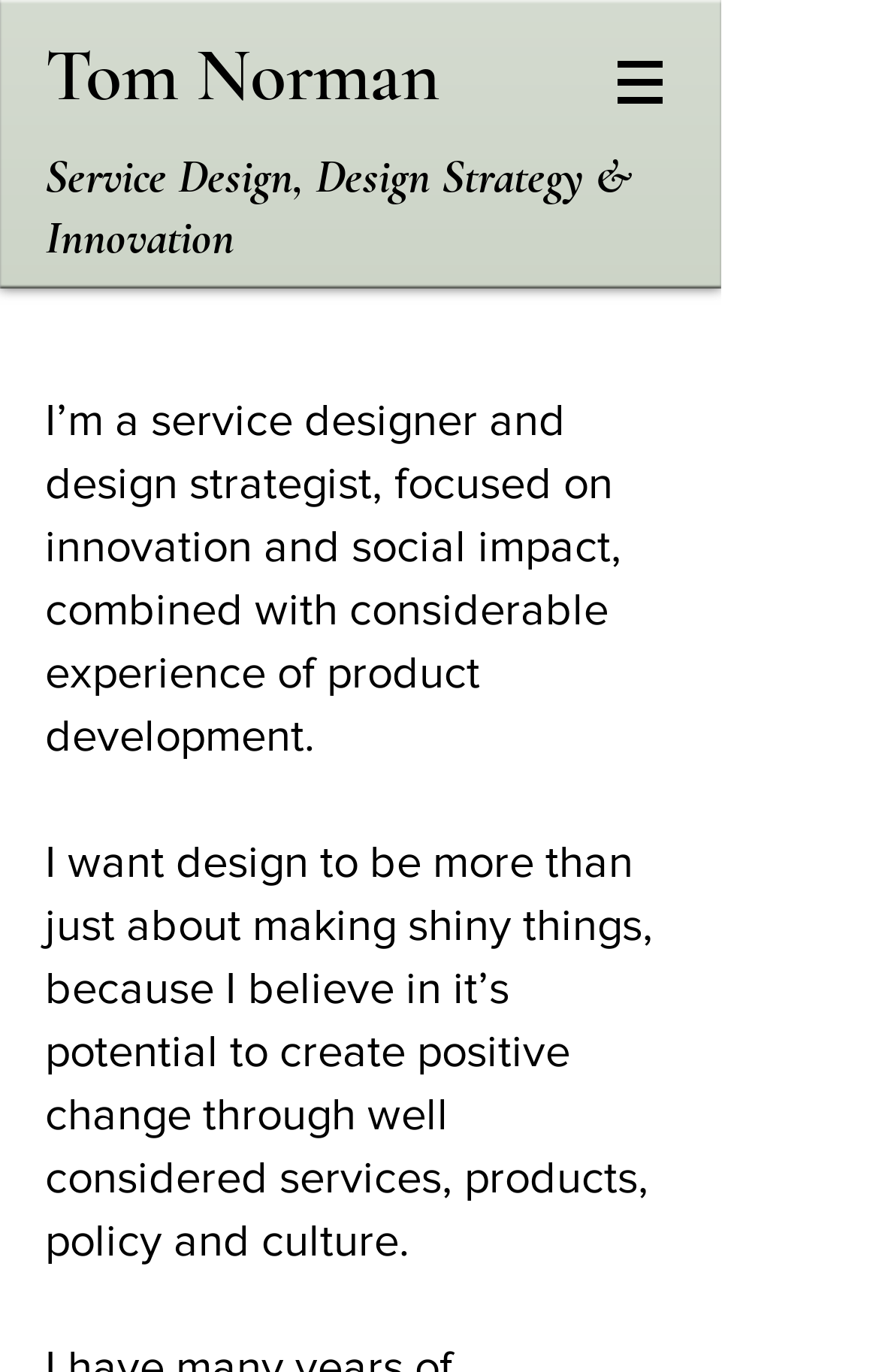Use a single word or phrase to answer the following:
What is the purpose of design according to Tom Norman?

Create positive change